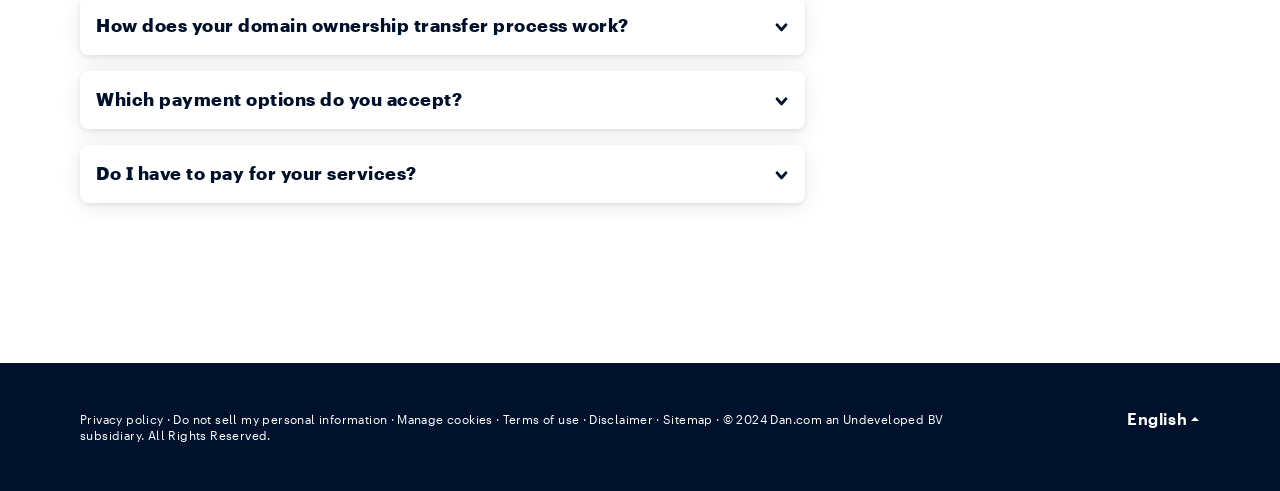What is the topic of the first heading? Please answer the question using a single word or phrase based on the image.

Domain ownership transfer process